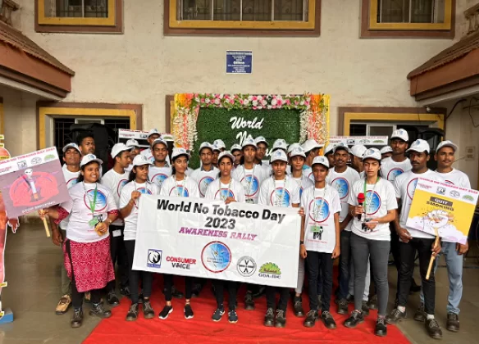Create an exhaustive description of the image.

On May 31, 2023, a vibrant group of more than 300 participants gathered in New Delhi for an awareness rally organized by Consumer VOICE, in collaboration with the National Organization for Tobacco Eradication (NOTE) and the Verna Industrial Association (VIA). The image captures a moment during this rally, where enthusiastic participants are seen proudly holding placards and banners advocating against tobacco use. Dressed in matching caps and t-shirts, they pose in front of a decorative backdrop that reads "World No Tobacco Day 2023." The rally aimed to raise awareness about the dangers of tobacco, highlighting its status as the leading preventable cause of cancer and other health issues. Prominent speakers, including Dr. Shekhar Salkar, emphasized the critical need for strong tobacco control measures, and participants engaged in chants and pledges to support the anti-tobacco movement. The event culminated in the distribution of information pamphlets on tobacco control laws, reinforcing the message of health and wellbeing among the community.